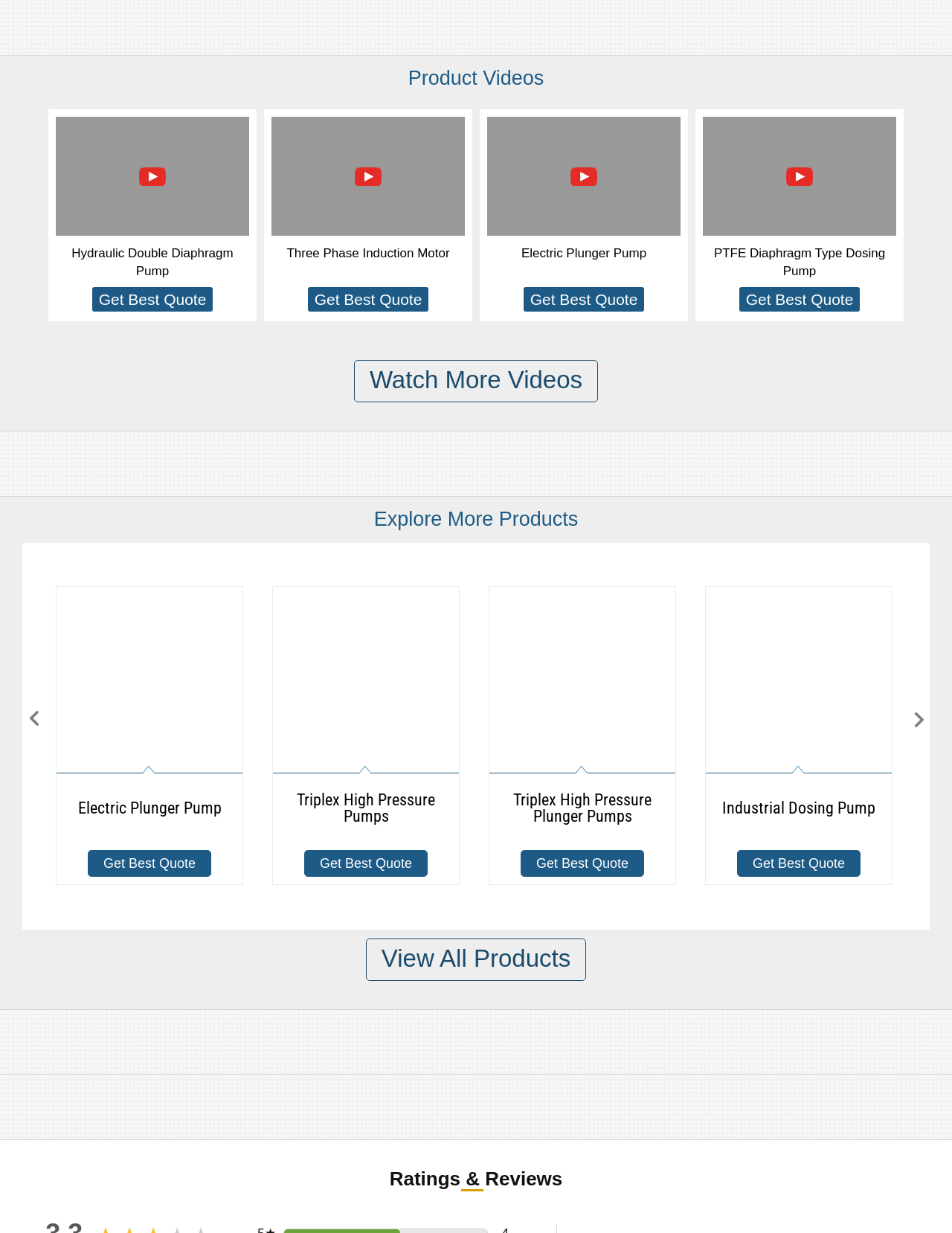Please find the bounding box coordinates in the format (top-left x, top-left y, bottom-right x, bottom-right y) for the given element description. Ensure the coordinates are floating point numbers between 0 and 1. Description: View All Products

[0.384, 0.761, 0.616, 0.796]